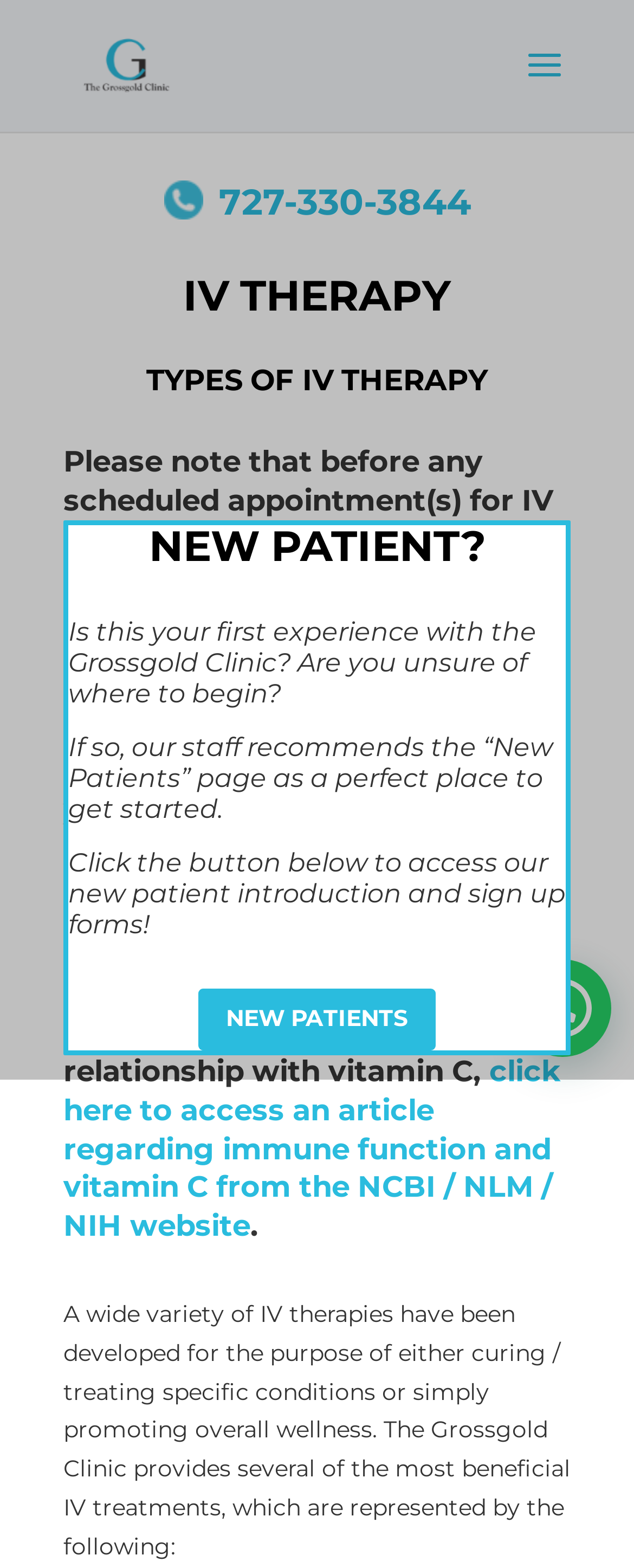Please find the bounding box coordinates in the format (top-left x, top-left y, bottom-right x, bottom-right y) for the given element description. Ensure the coordinates are floating point numbers between 0 and 1. Description: alt="The Grossgold Clinic"

[0.11, 0.031, 0.29, 0.05]